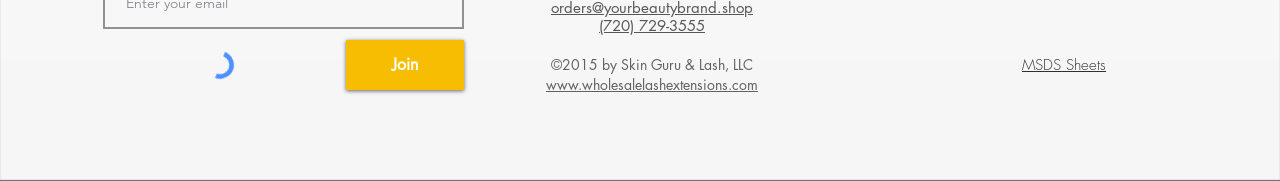Identify the bounding box coordinates of the part that should be clicked to carry out this instruction: "Visit BrandedLASH Pinterest".

[0.784, 0.072, 0.805, 0.222]